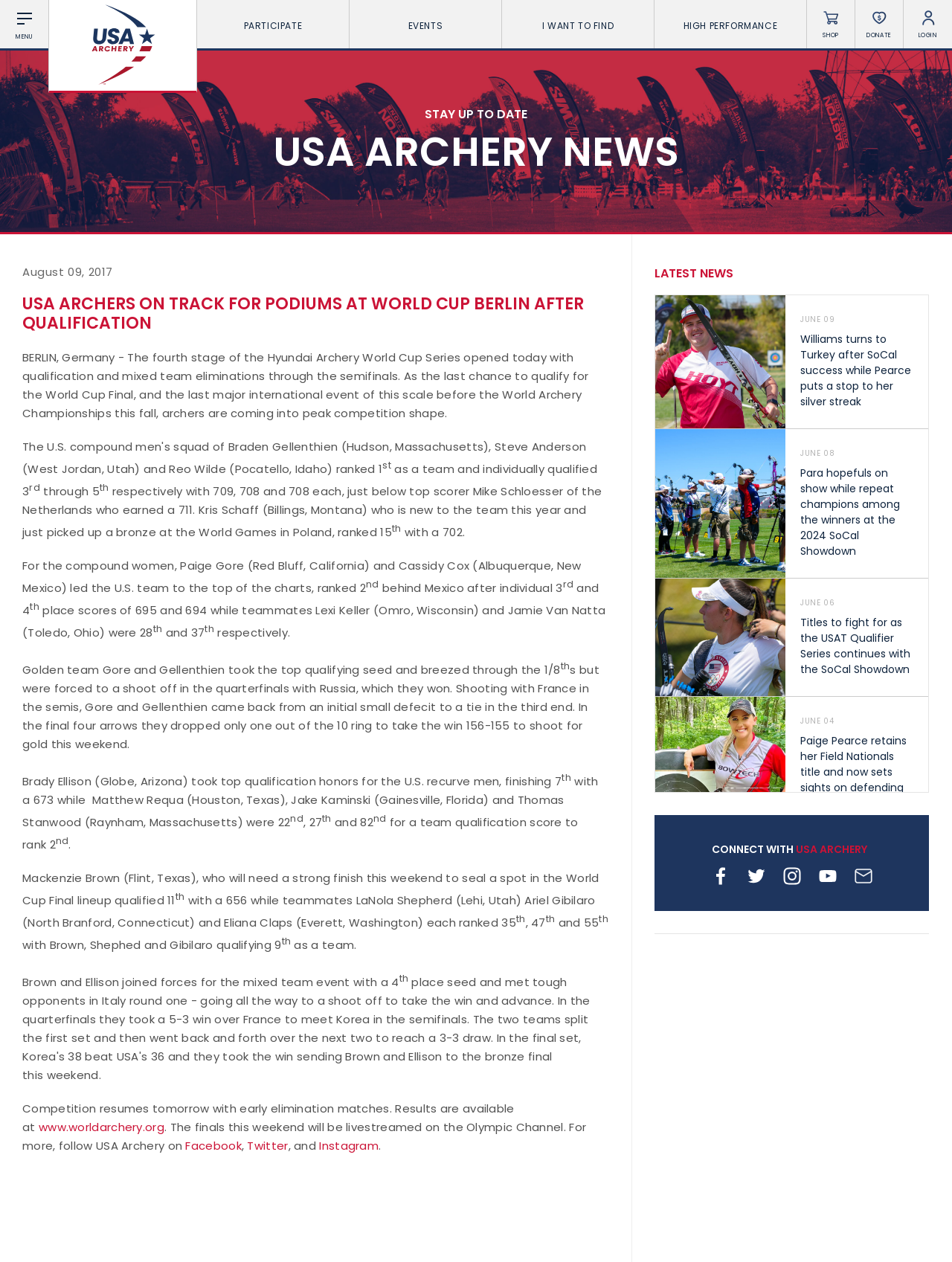What is the name of the Olympic Channel?
Based on the image, please offer an in-depth response to the question.

I found the answer by reading the text at the bottom of the webpage, which mentions that the finals this weekend will be livestreamed on the Olympic Channel.